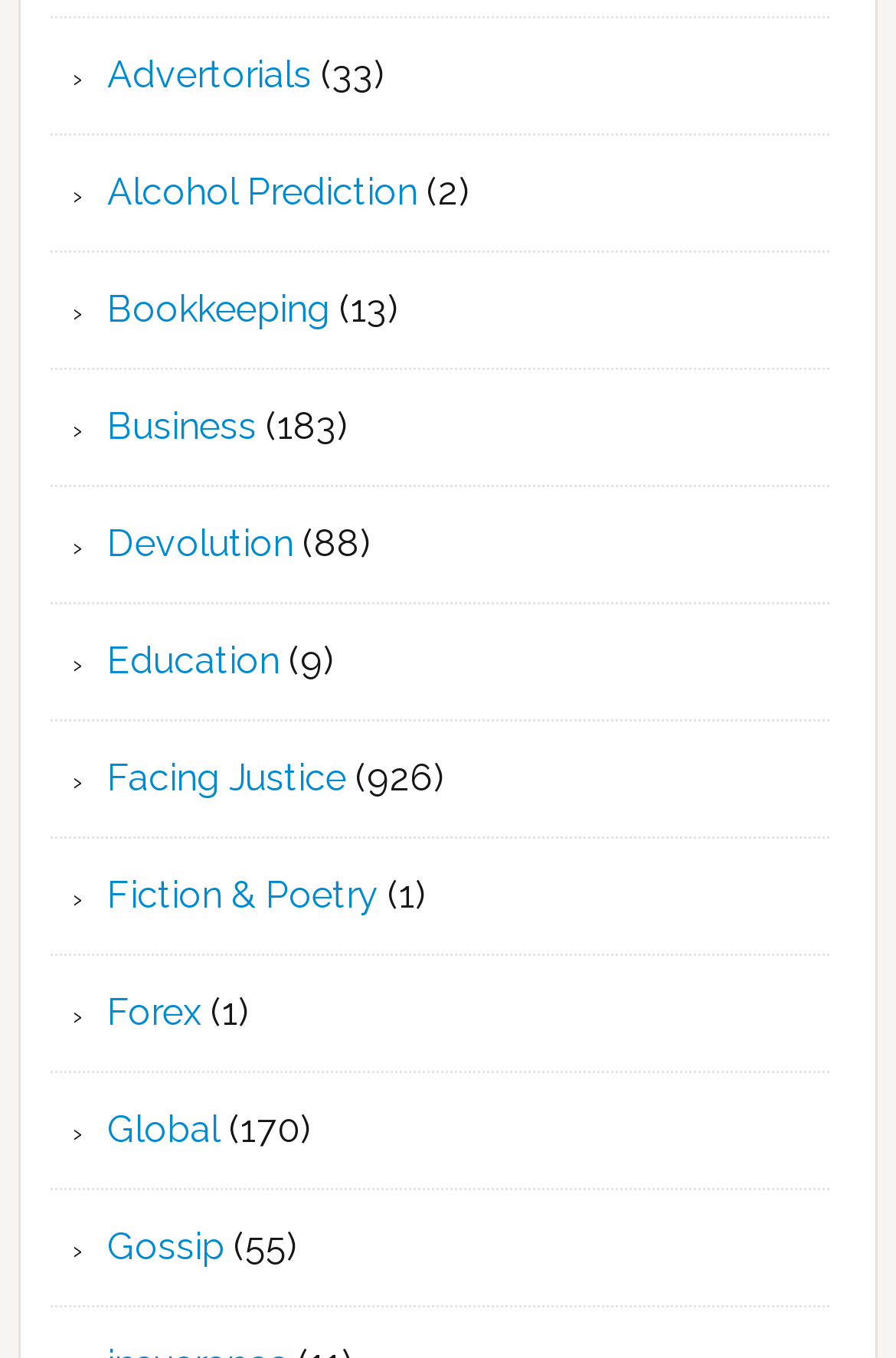Locate the bounding box coordinates of the clickable area needed to fulfill the instruction: "Visit Association Institutes".

None